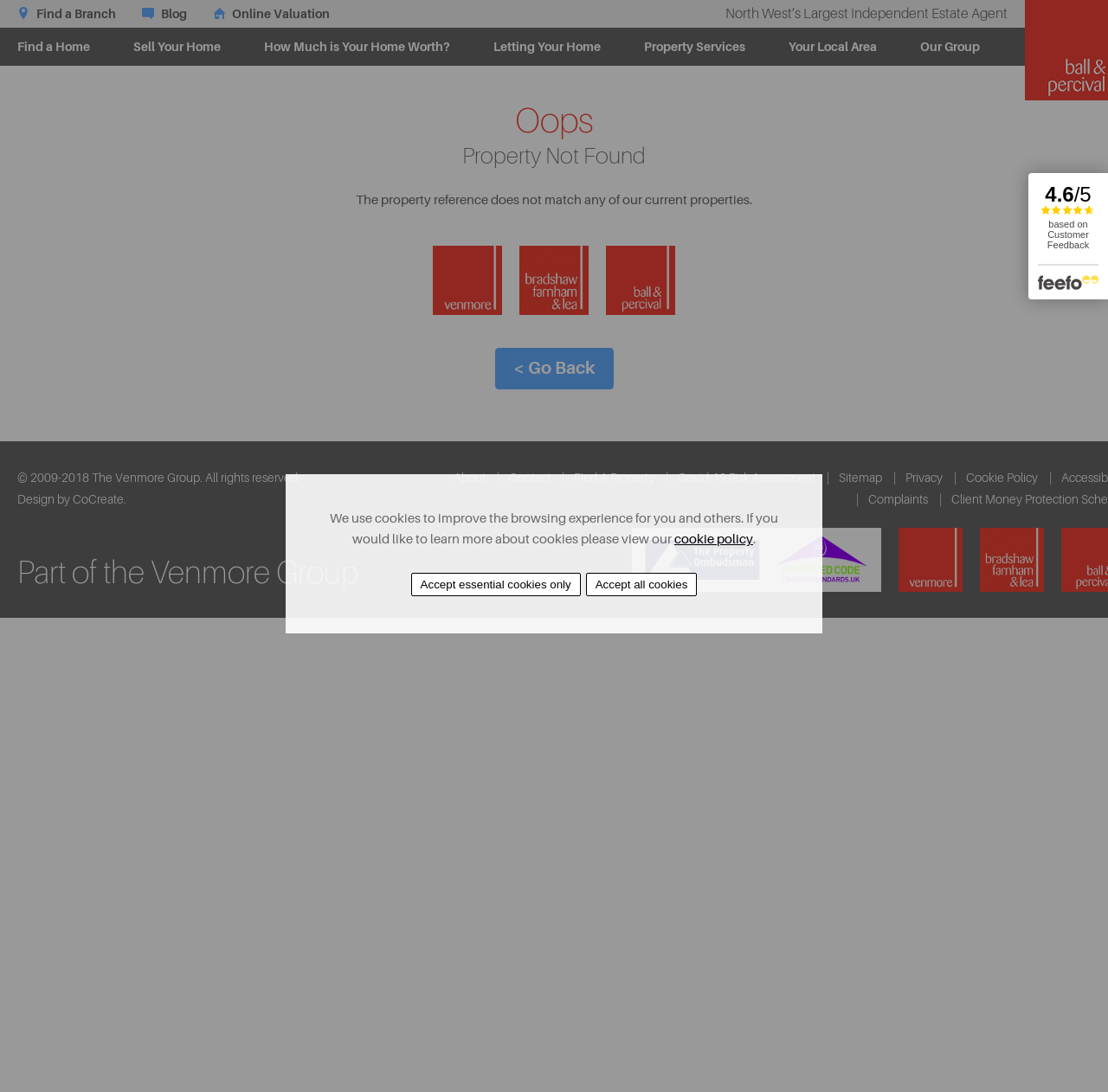Please specify the bounding box coordinates in the format (top-left x, top-left y, bottom-right x, bottom-right y), with all values as floating point numbers between 0 and 1. Identify the bounding box of the UI element described by: Sitemap

[0.757, 0.431, 0.796, 0.444]